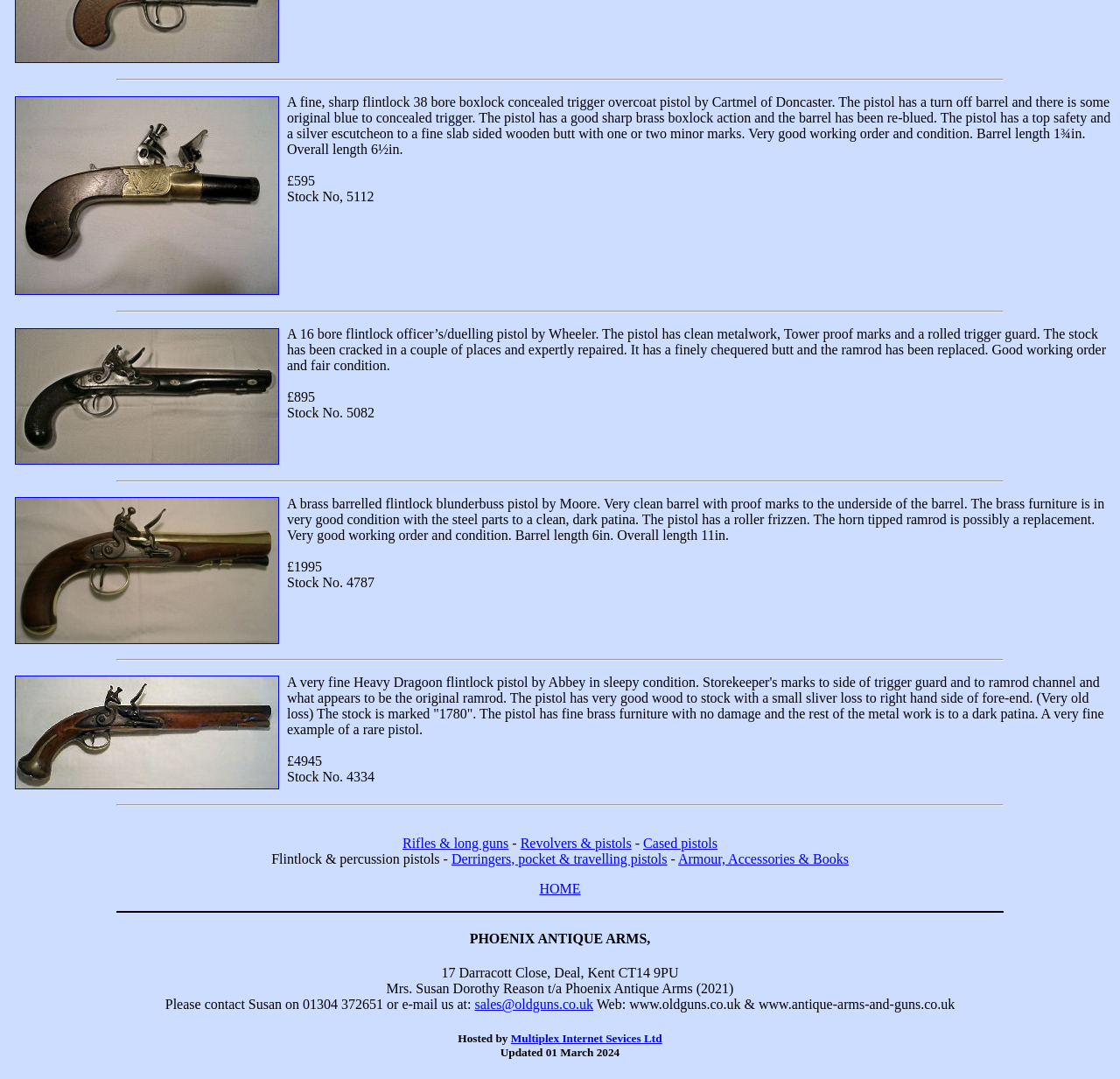What is the barrel length of the brass barrelled flintlock blunderbuss pistol by Moore? Based on the screenshot, please respond with a single word or phrase.

6in